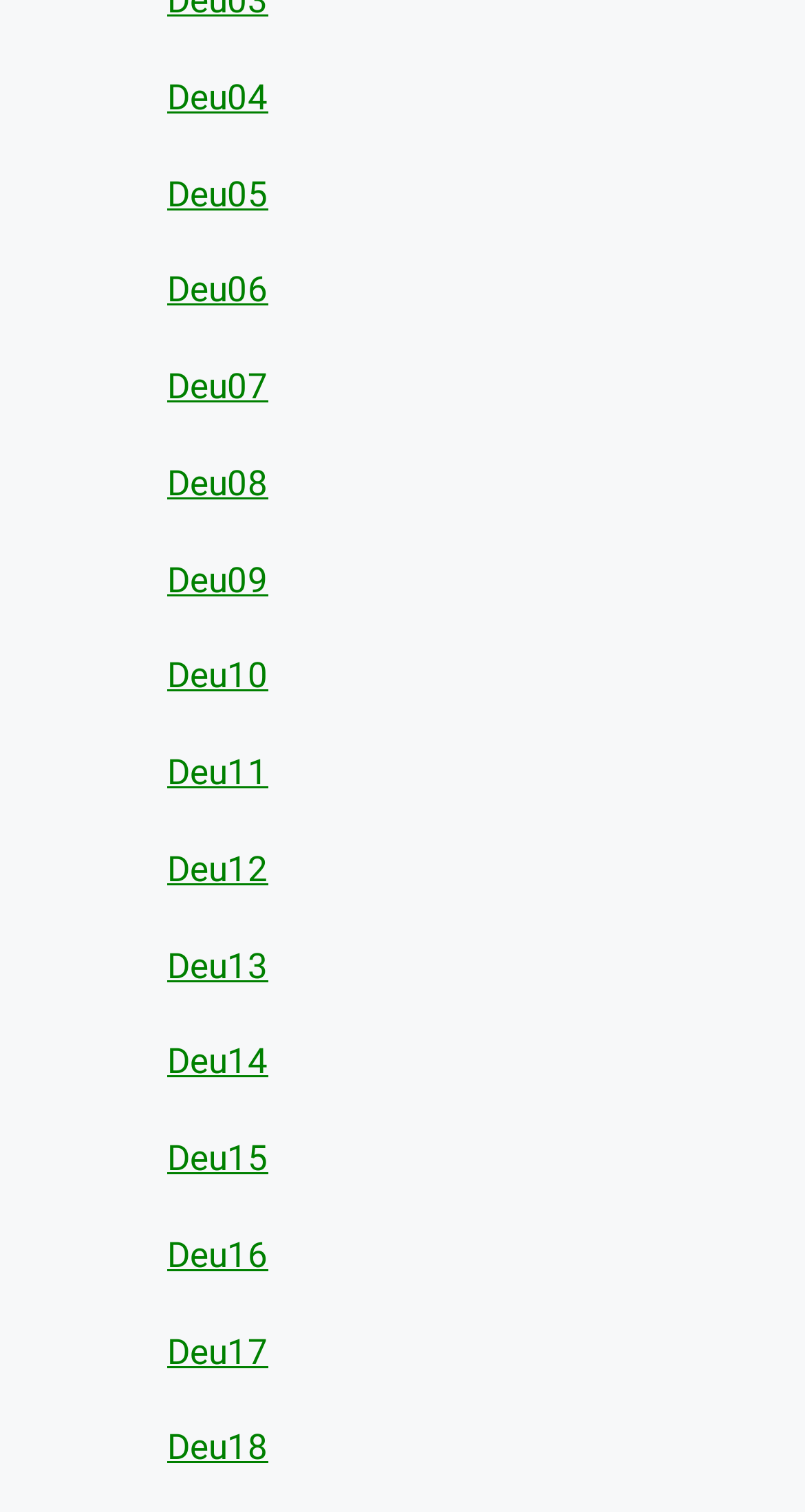Identify the bounding box coordinates of the HTML element based on this description: "Deu15".

[0.208, 0.752, 0.333, 0.779]